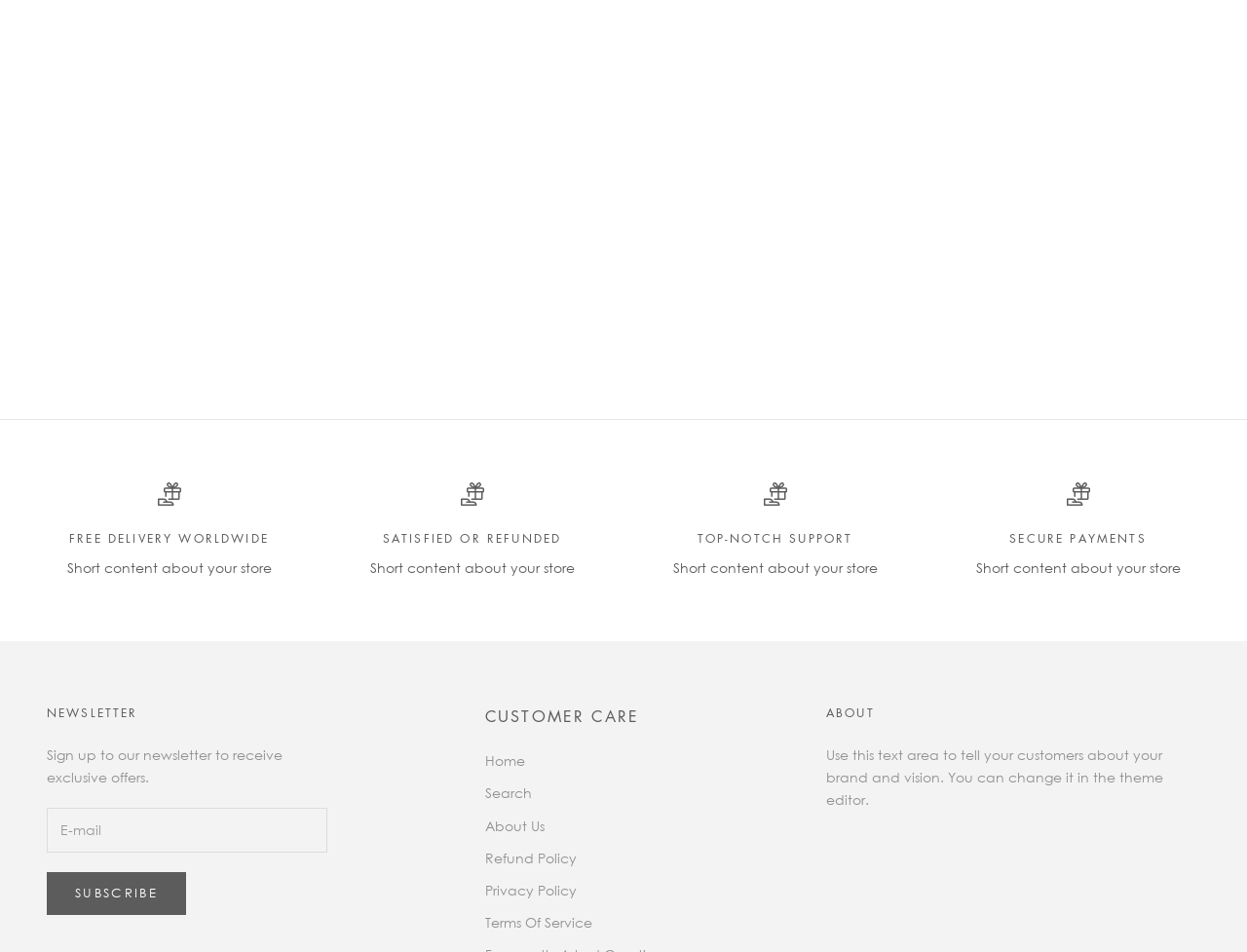Locate the bounding box of the UI element described in the following text: "JORDAN 4 RETRO ‘RED THUNDER’".

[0.524, 0.252, 0.717, 0.273]